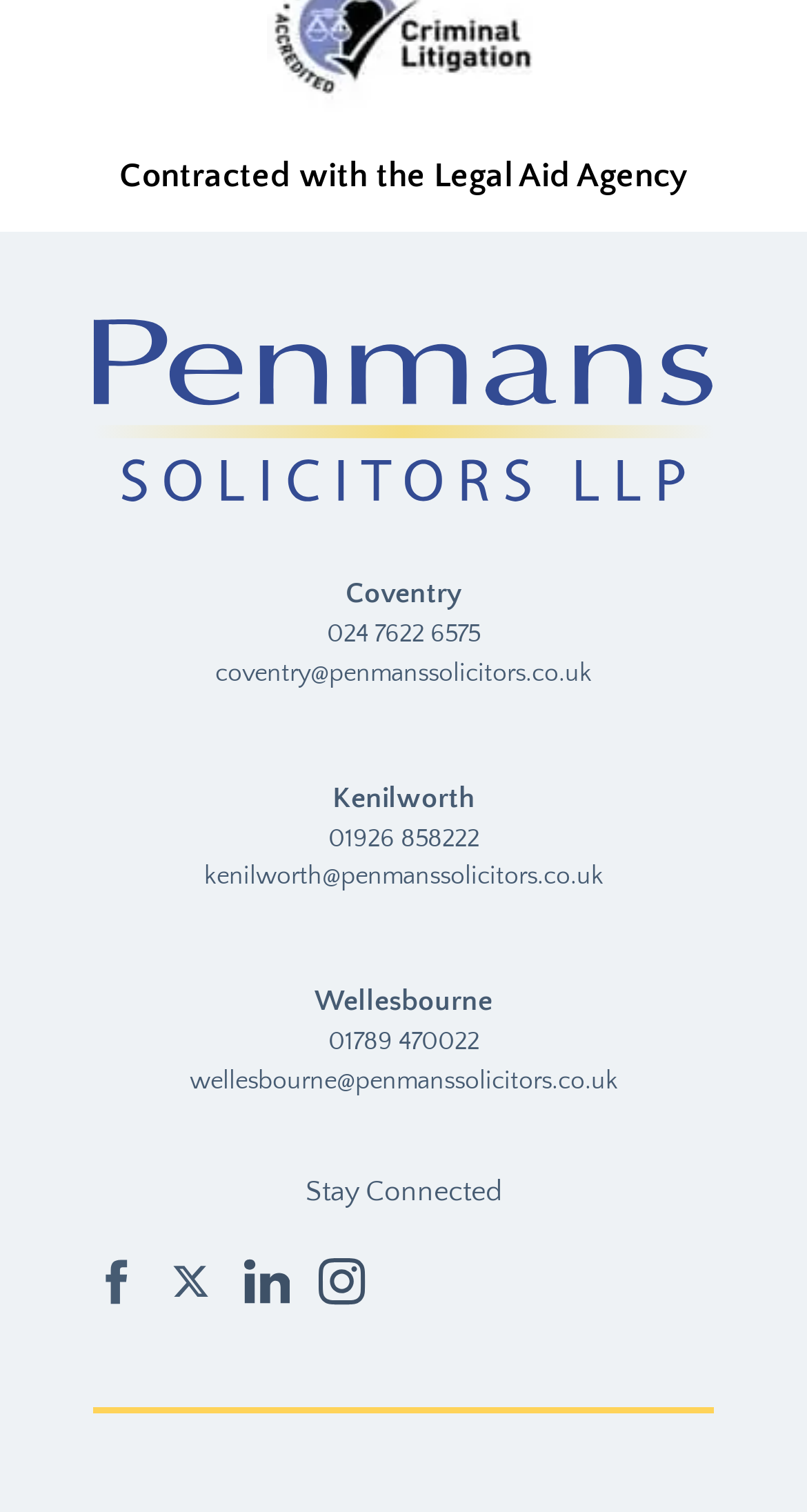Use a single word or phrase to answer the question: 
What is the phone number of the Coventry office?

024 7622 6575